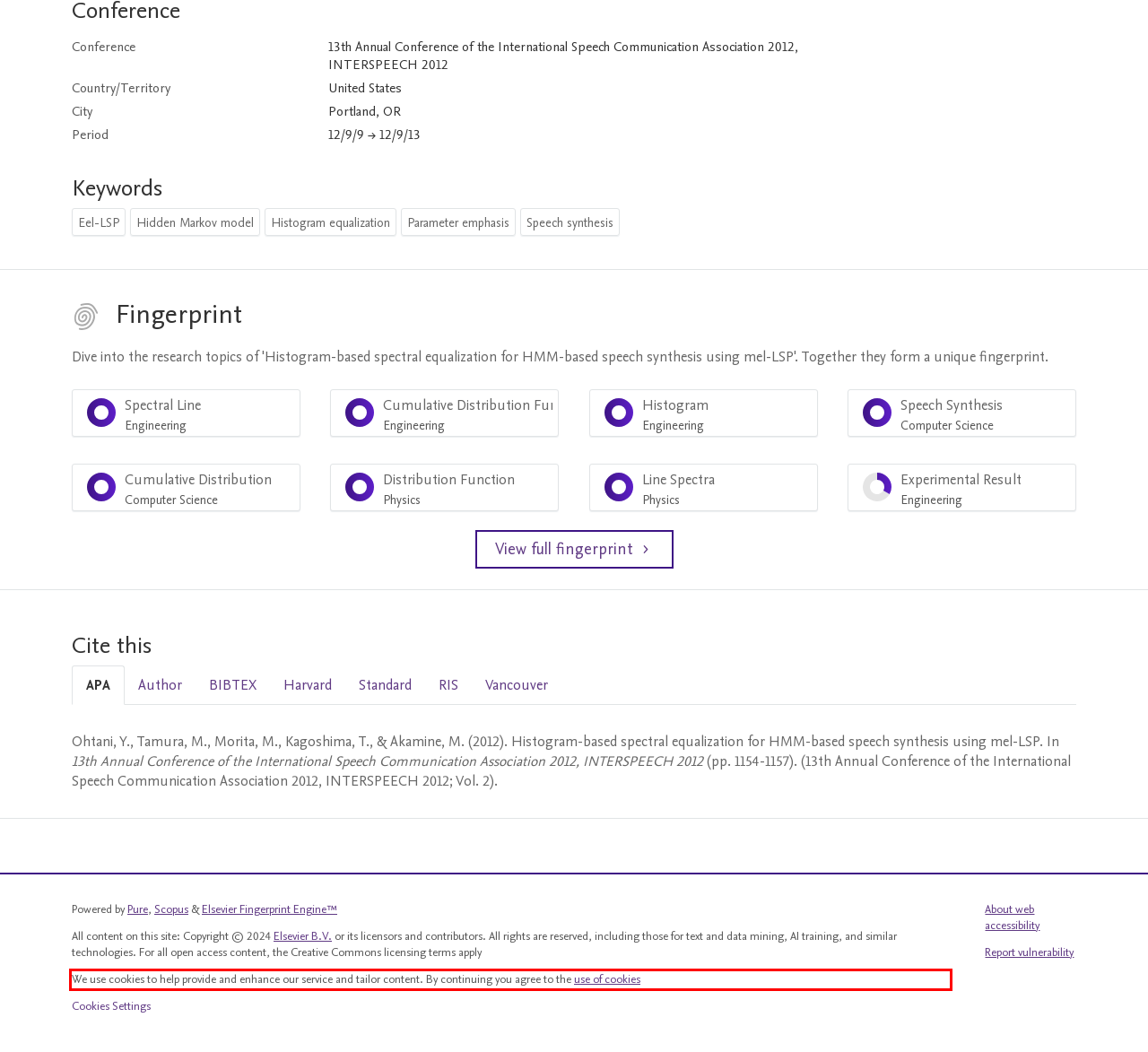Given a screenshot of a webpage with a red bounding box, extract the text content from the UI element inside the red bounding box.

We use cookies to help provide and enhance our service and tailor content. By continuing you agree to the use of cookies